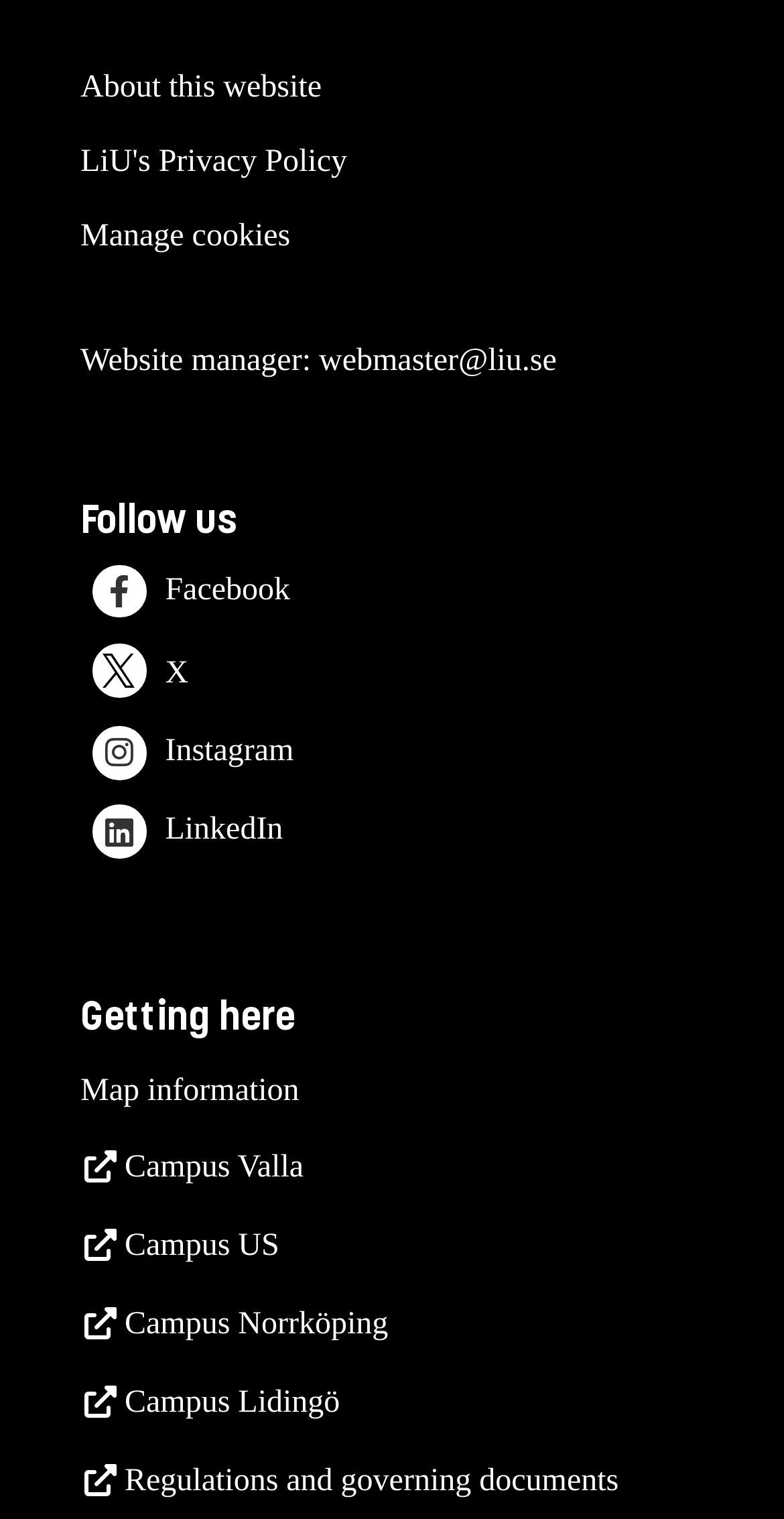Please find the bounding box coordinates of the element that you should click to achieve the following instruction: "Get Map information". The coordinates should be presented as four float numbers between 0 and 1: [left, top, right, bottom].

[0.103, 0.706, 0.382, 0.729]